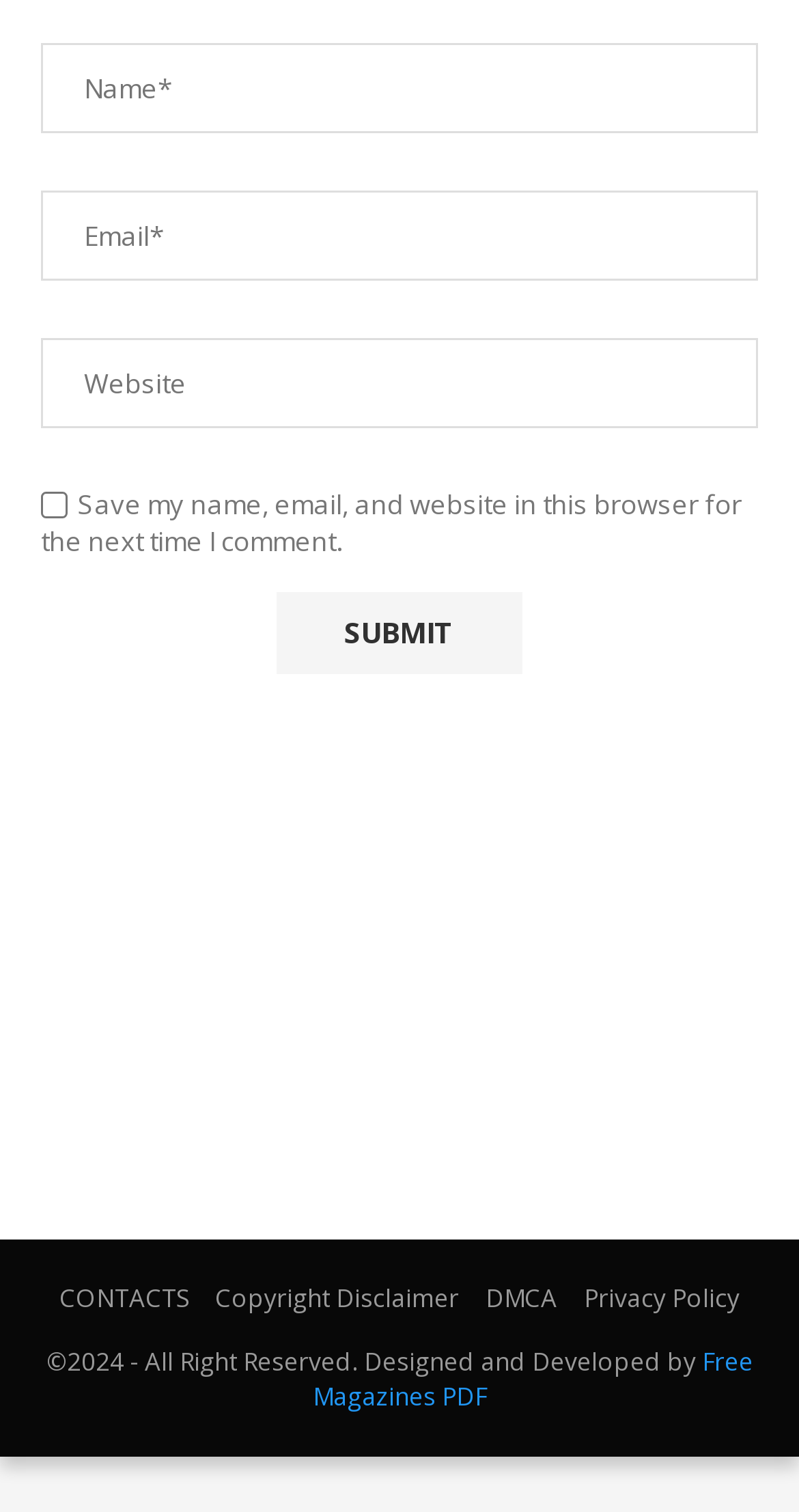Provide a thorough and detailed response to the question by examining the image: 
What is the purpose of the checkbox?

The checkbox is located below the 'Website' textbox and has a static text description 'Save my name, email, and website in this browser for the next time I comment.' This suggests that the checkbox is used to save the user's comment information for future comments.